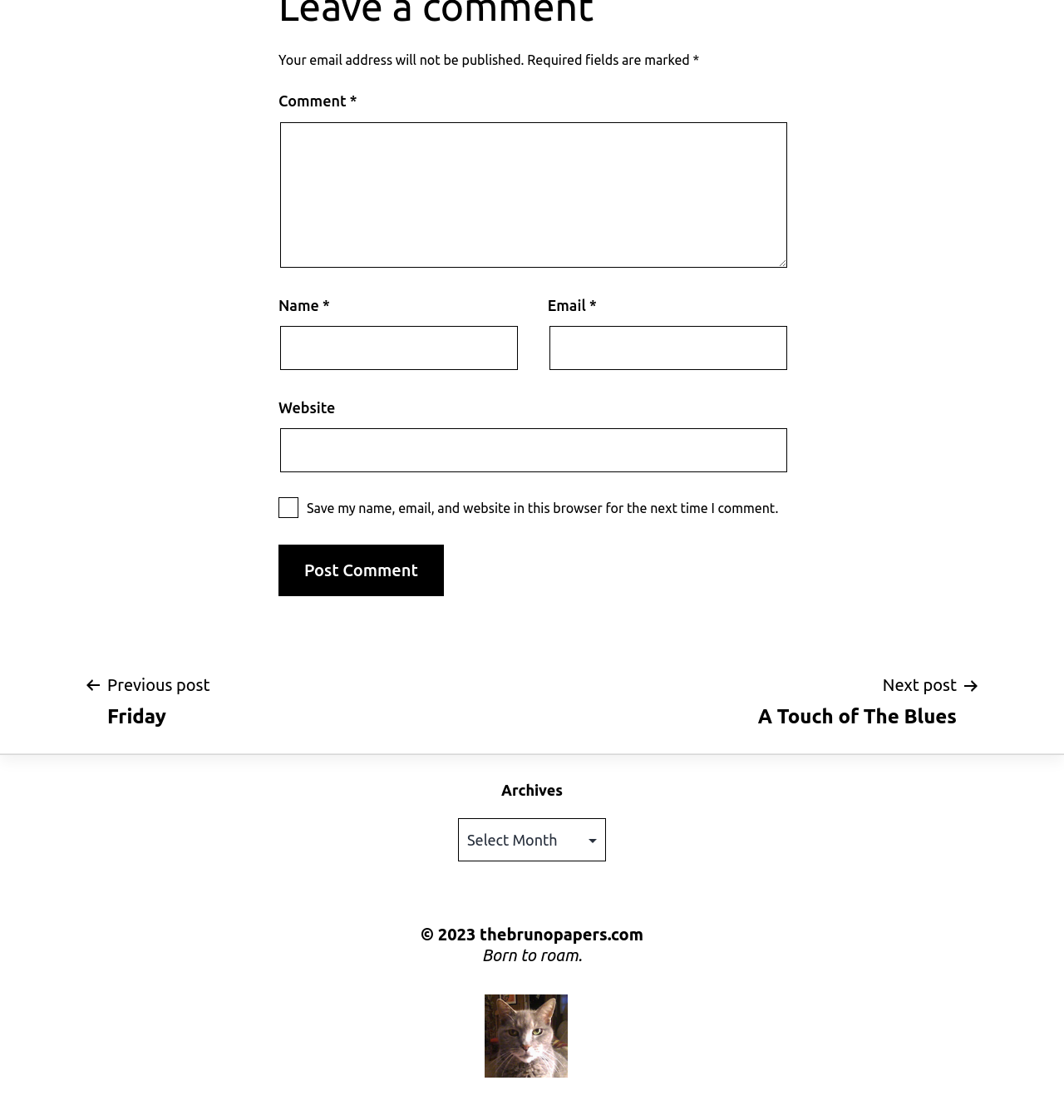Find the bounding box coordinates of the clickable element required to execute the following instruction: "Visit the previous post". Provide the coordinates as four float numbers between 0 and 1, i.e., [left, top, right, bottom].

[0.078, 0.599, 0.197, 0.651]